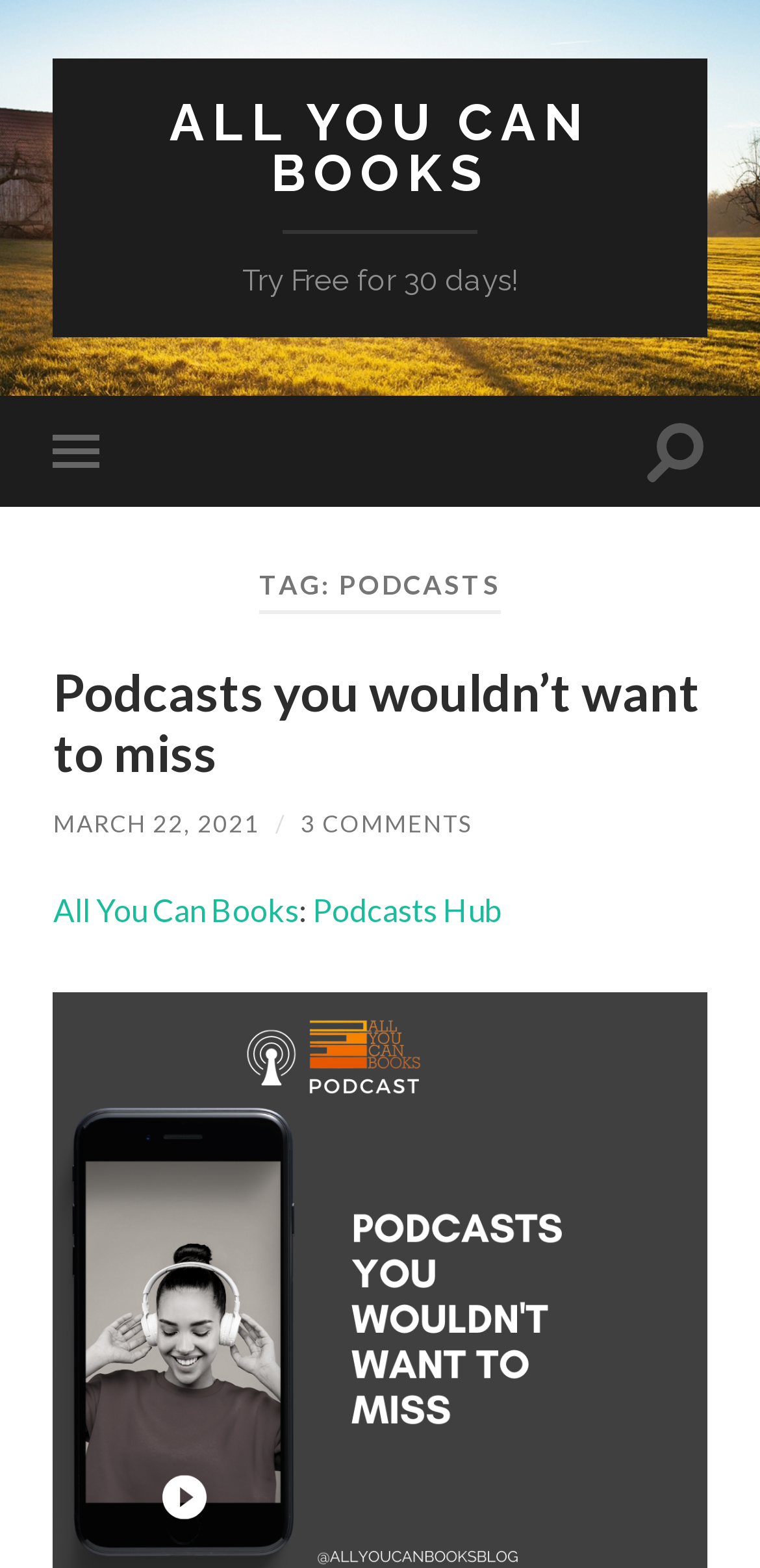Using the element description: "Vanessa Garcia", determine the bounding box coordinates. The coordinates should be in the format [left, top, right, bottom], with values between 0 and 1.

None